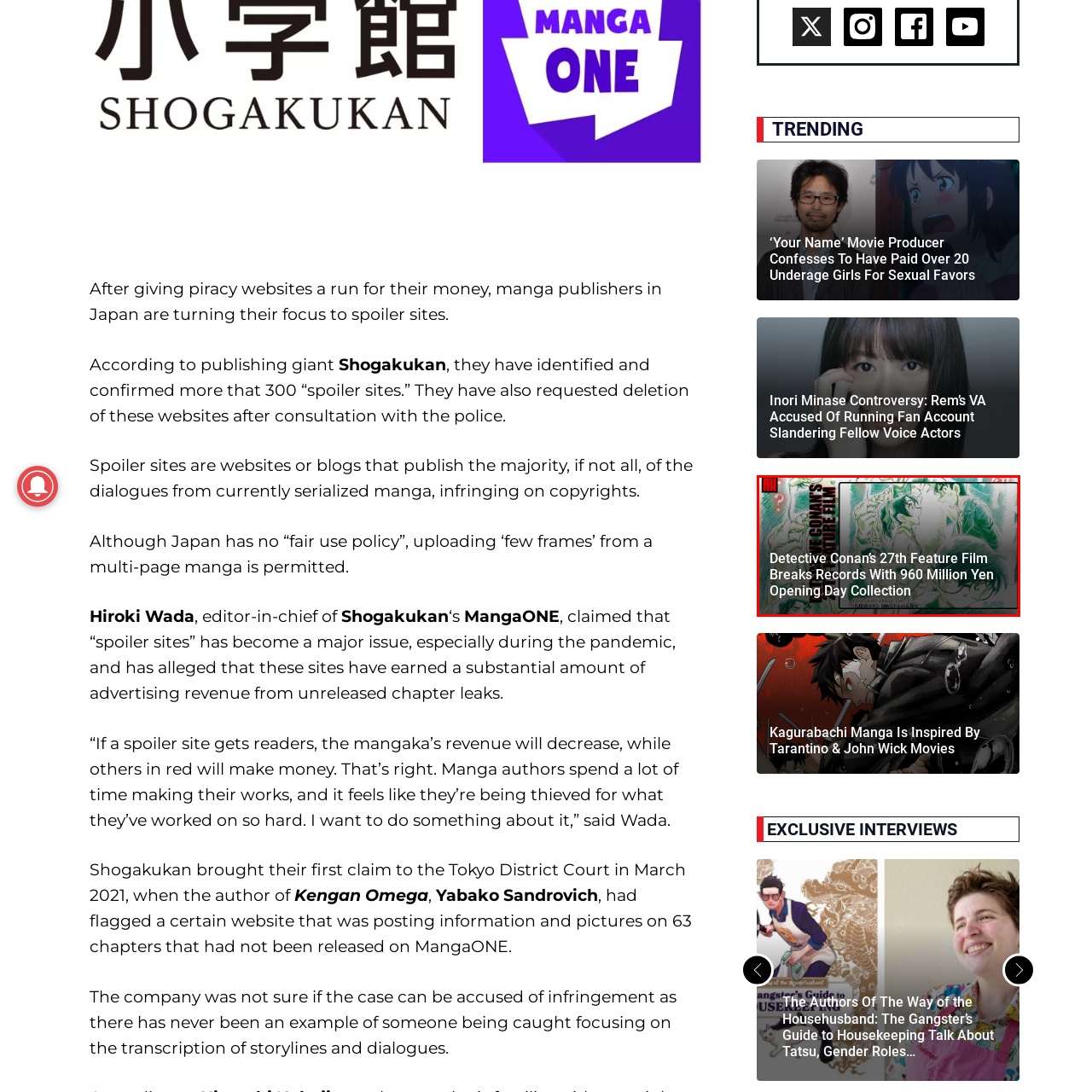Inspect the part framed by the grey rectangle, What is showcased in the visual artwork of the film? 
Reply with a single word or phrase.

Iconic characters and dynamic scenes